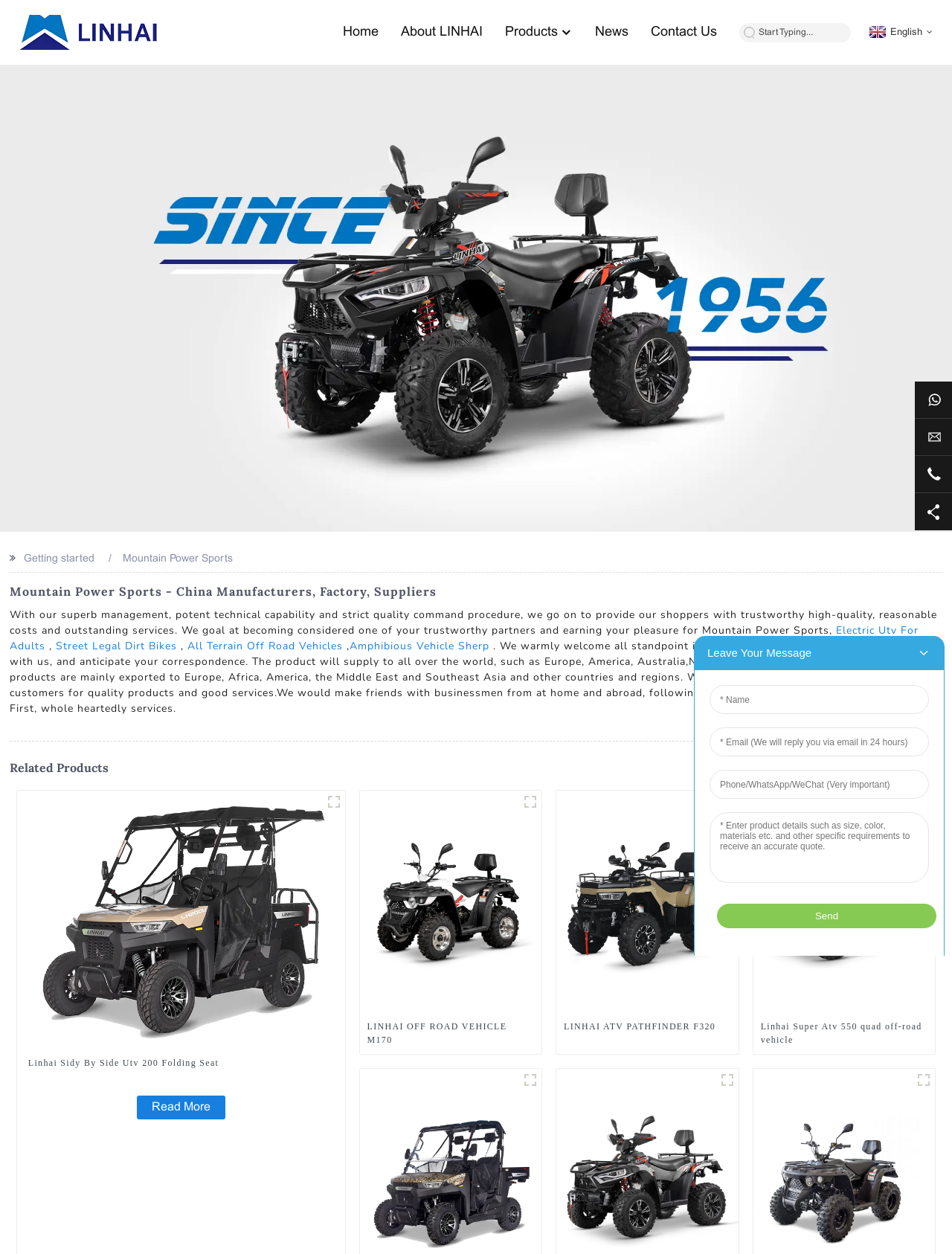Please identify the bounding box coordinates of where to click in order to follow the instruction: "Click the Try / Purchase button".

None